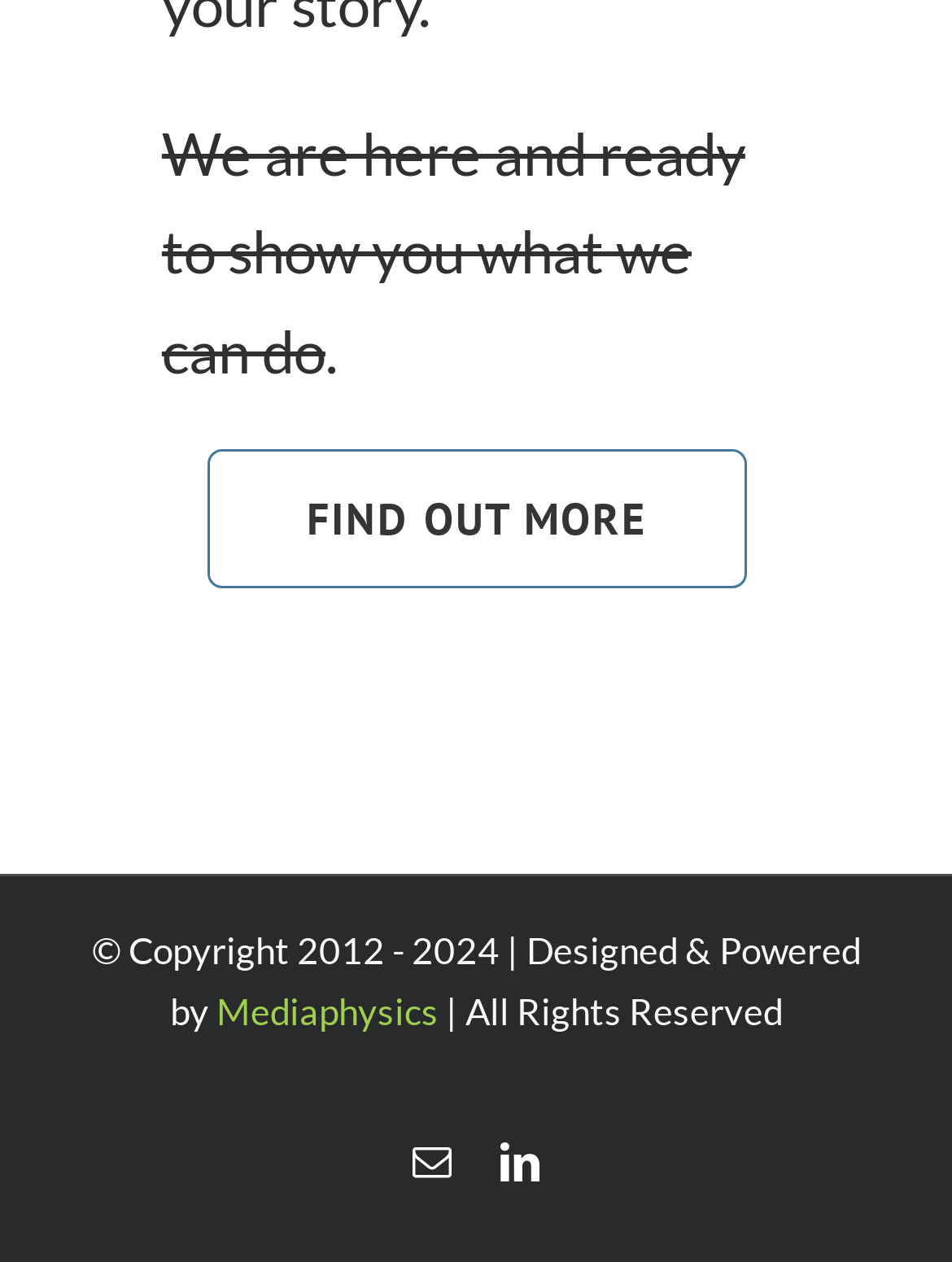Provide a one-word or brief phrase answer to the question:
What is the year range of the copyright?

2012 - 2024